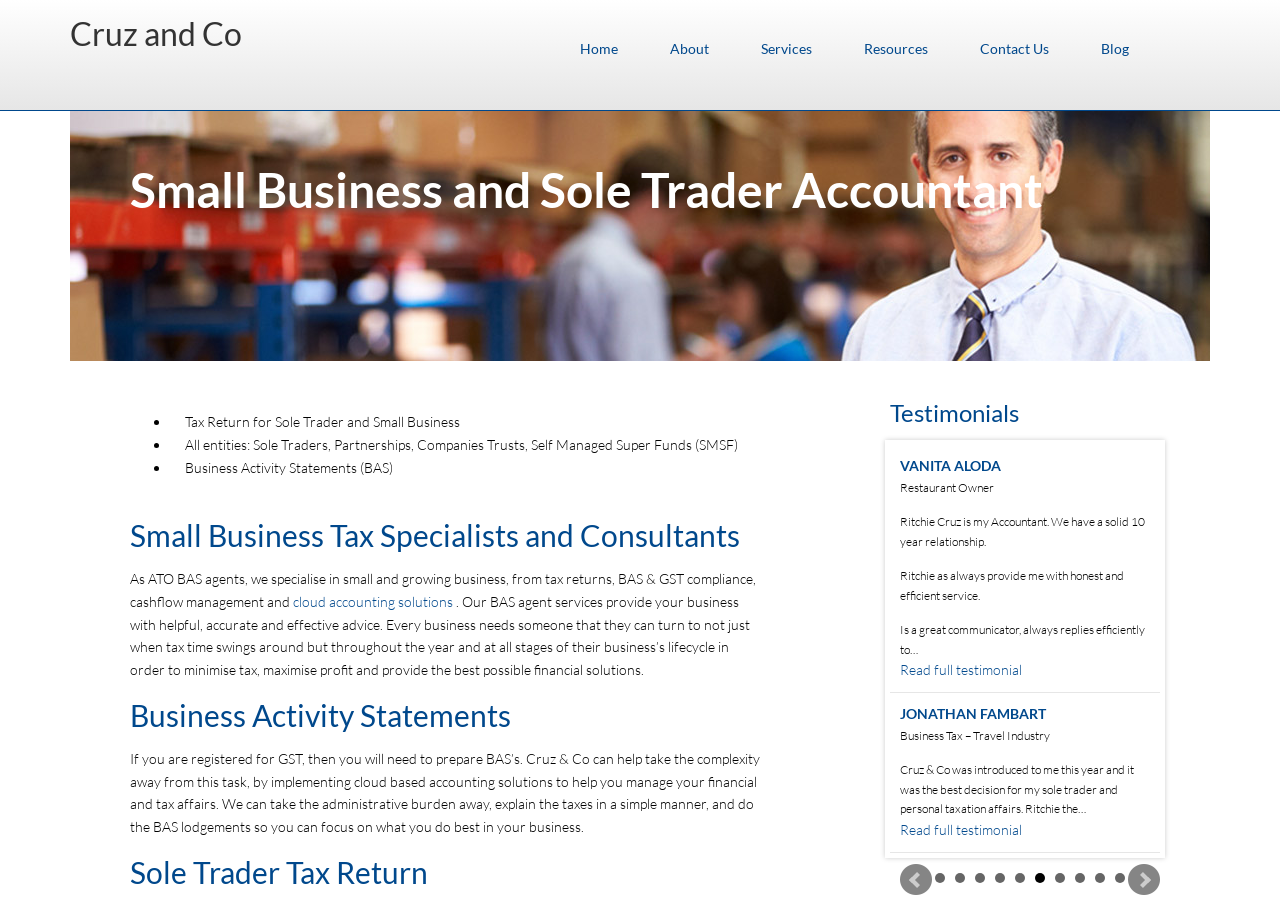Locate the bounding box coordinates of the segment that needs to be clicked to meet this instruction: "Search for something".

None